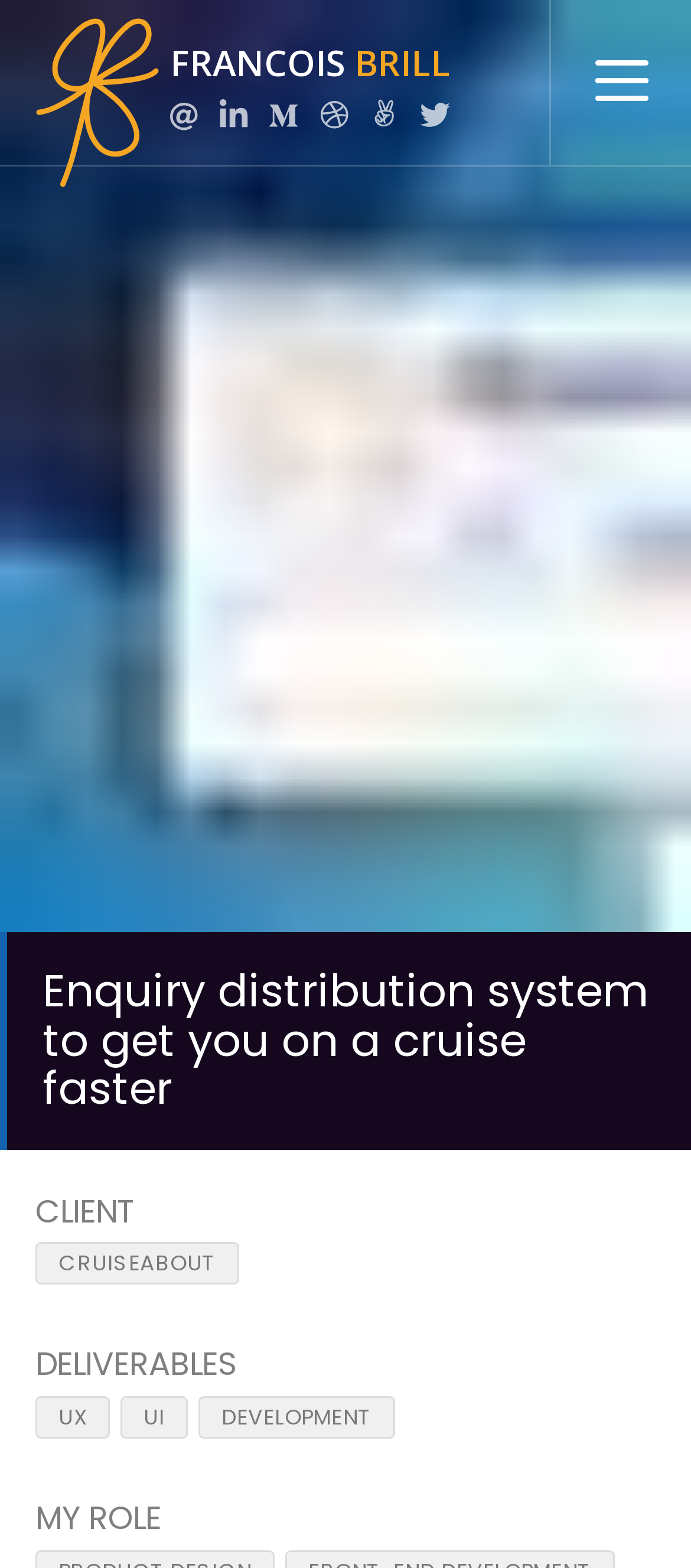What are the deliverables of the project?
Use the information from the image to give a detailed answer to the question.

The heading with the ID '76' mentions 'DELIVERABLES', and the static texts with the IDs '109' and '111' mention 'UX' and 'DEVELOPMENT' respectively, which are the deliverables of the project.